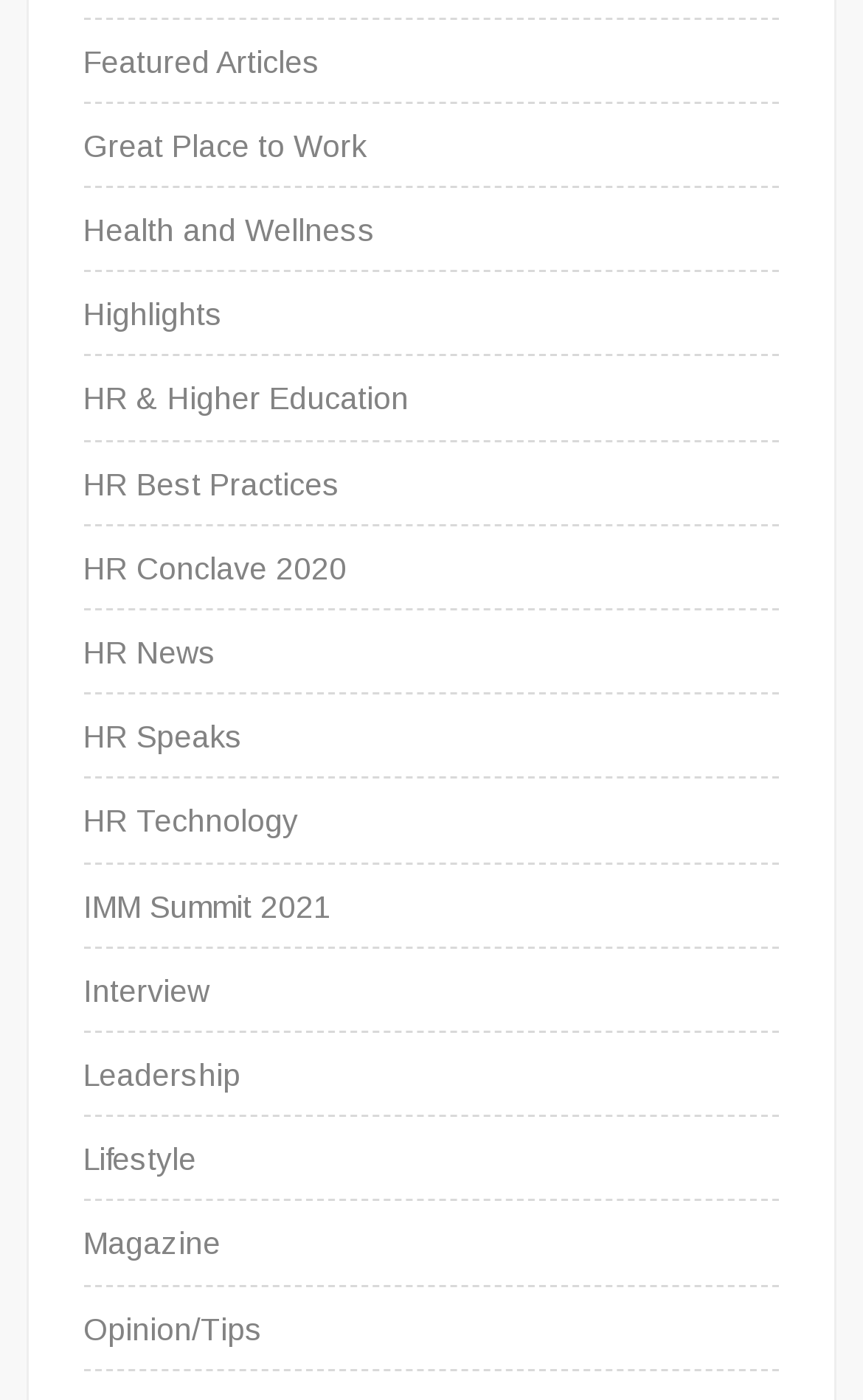Find the bounding box coordinates of the UI element according to this description: "Wide Web Sealant Webs".

None